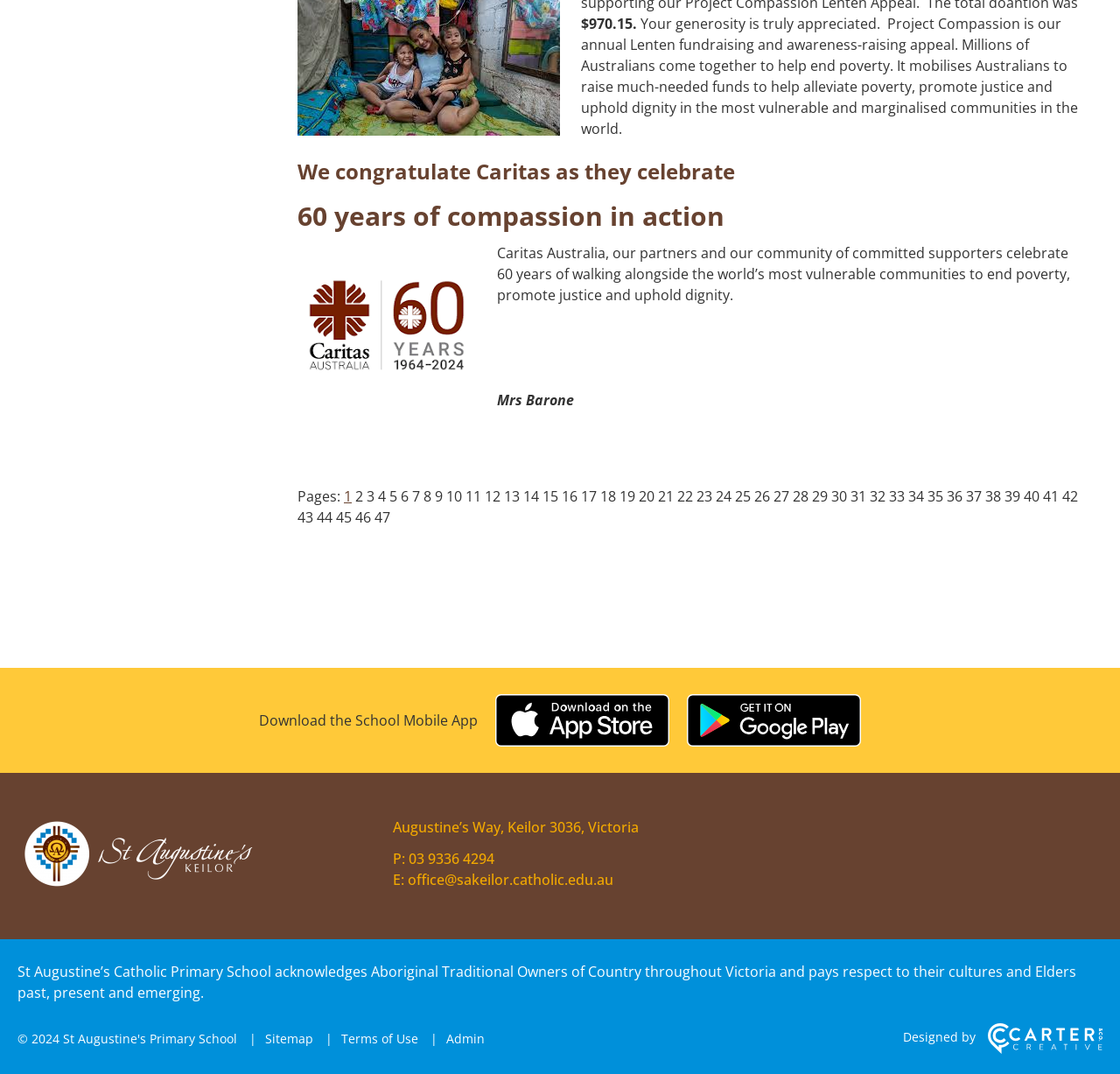Bounding box coordinates are given in the format (top-left x, top-left y, bottom-right x, bottom-right y). All values should be floating point numbers between 0 and 1. Provide the bounding box coordinate for the UI element described as: aria-label="Home"

[0.016, 0.815, 0.23, 0.833]